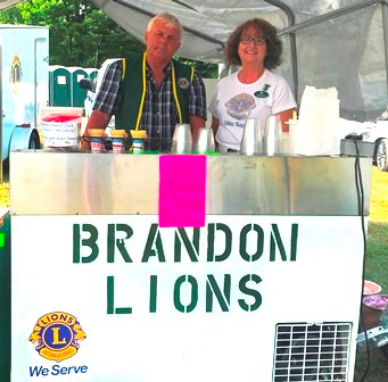What is the organization's insignia on the male member's vest?
Using the information from the image, answer the question thoroughly.

The caption states that the male member is wearing a green vest with the Lions Club insignia, which implies that the insignia on the vest represents the Lions Club.